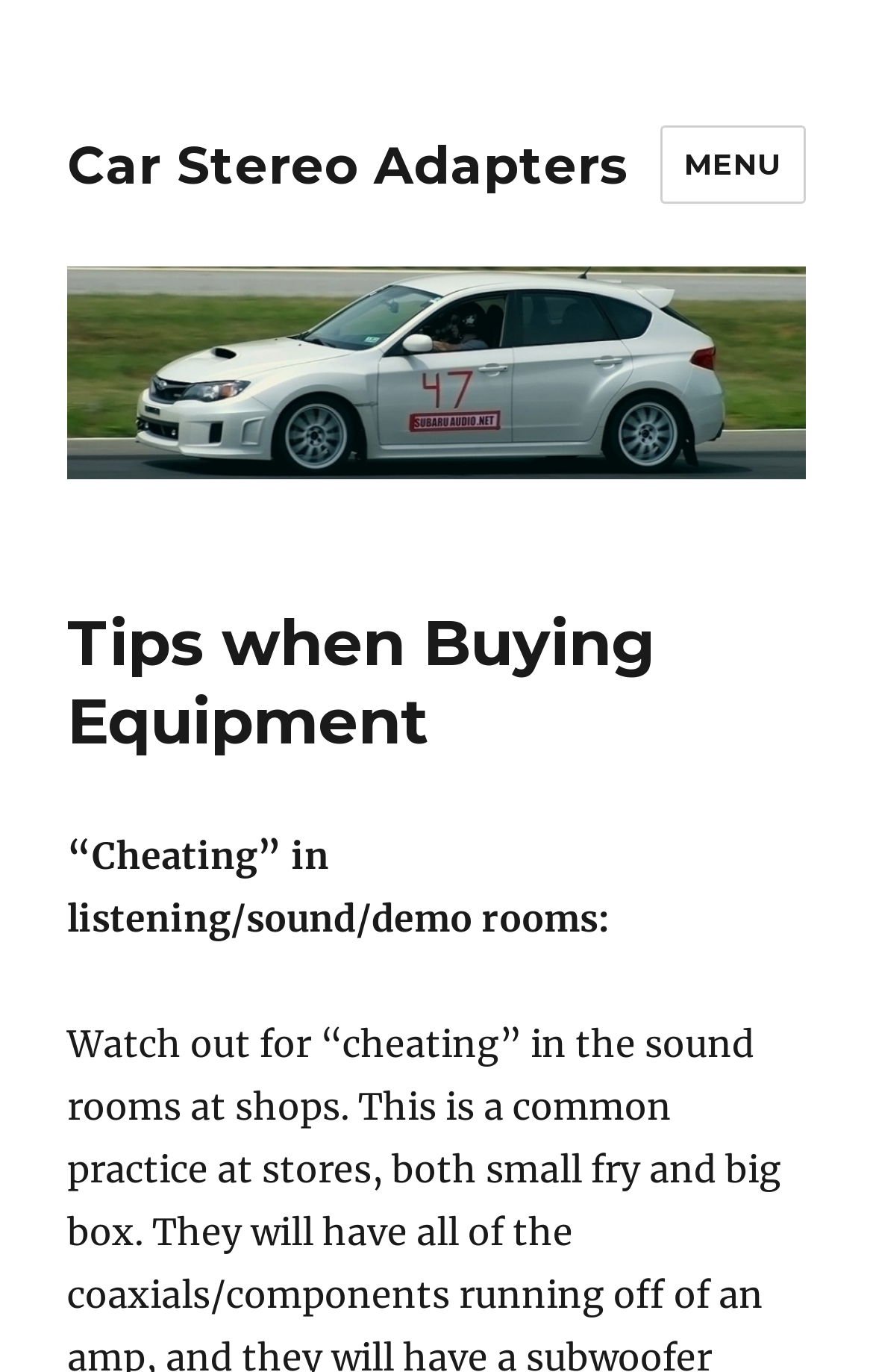What is the context of the text '“Cheating” in listening/sound/demo rooms:'?
Answer with a single word or phrase by referring to the visual content.

Buying equipment tips